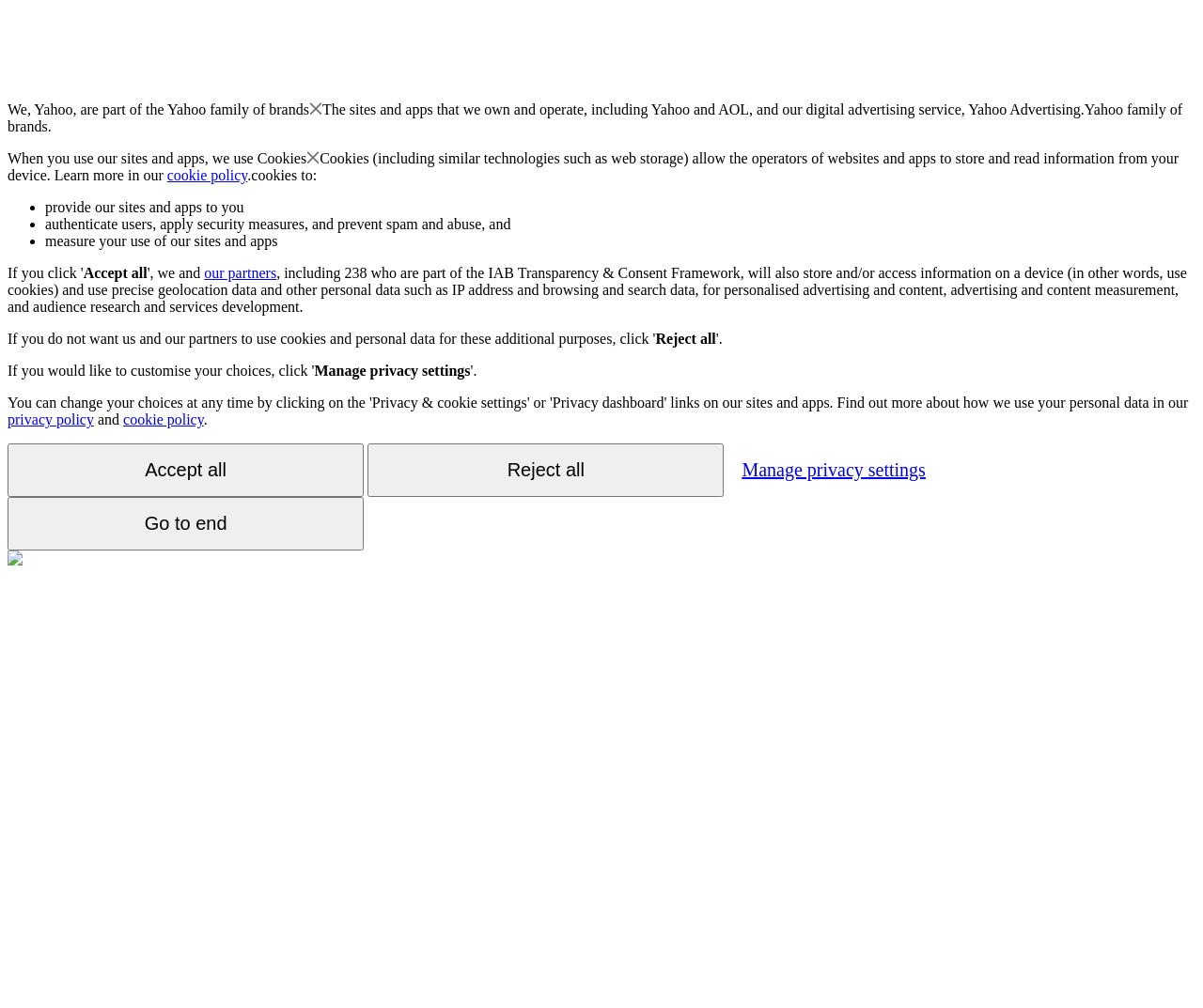Answer with a single word or phrase: 
What do cookies allow operators to do?

store and read information